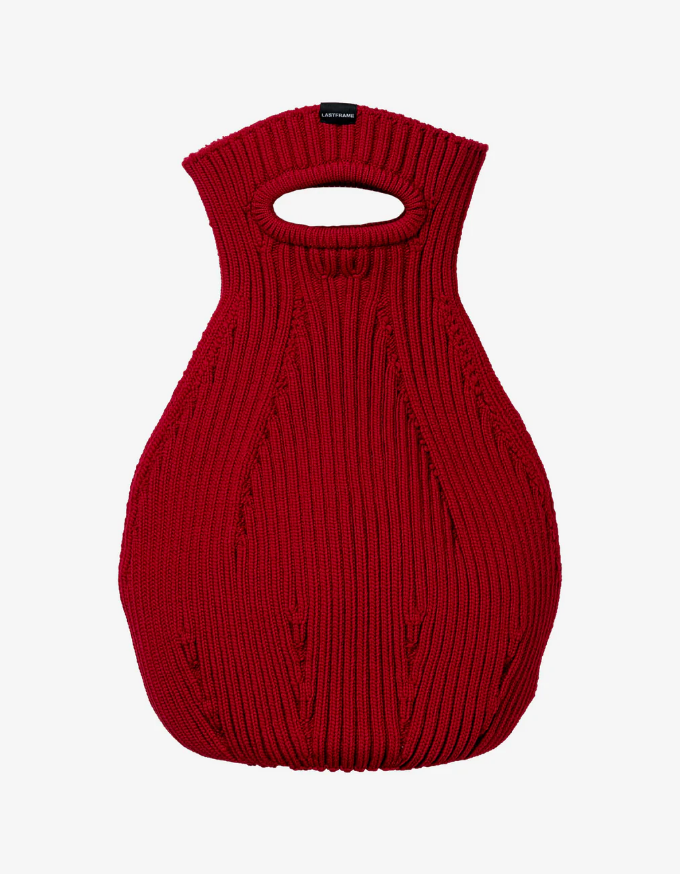Elaborate on the contents of the image in great detail.

The image features the "TSUBO BAG MEDIUM," an elegantly crafted bag in a rich dark red color, emphasizing a unique design that merges functionality with style. The bag showcases a ribbed texture, reminiscent of traditional pottery, and is designed with a comfortable handle at the top for easy carrying. Its organic shape is inspired by jars, reflecting a blend of modern aesthetics with historical significance, as jars were once utilized for preserving and transporting goods. The detail-oriented construction using heat-hardening threads highlights the artisanal craftsmanship involved in its creation. Ideal for those seeking a chic, practical accessory, this medium-sized bag underscores a contemporary take on portable interior concepts.